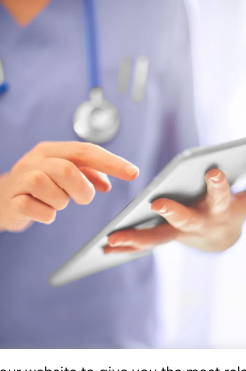Detail every aspect of the image in your caption.

The image features a healthcare professional dressed in scrubs, engaged with an iPad. The individual appears focused, using the device to access or input important patient information. A stethoscope is draped around their neck, indicating their medical background. This scene exemplifies the integration of technology in healthcare, highlighting the importance of digital tools in modern medical practices for efficient patient care and data management. The soft lighting in the background suggests a calm environment, conducive to patient interactions.